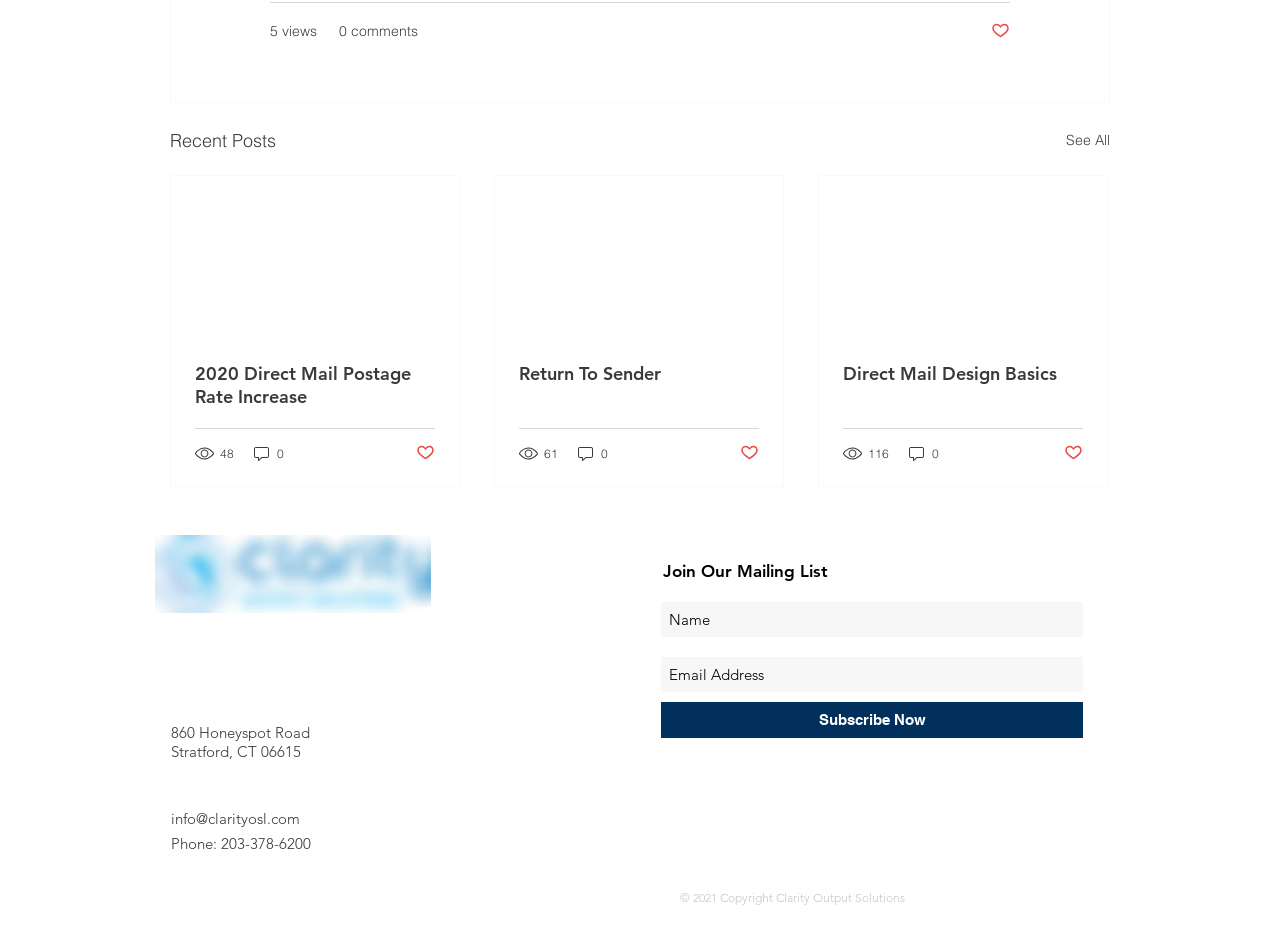For the given element description Direct Mail Design Basics, determine the bounding box coordinates of the UI element. The coordinates should follow the format (top-left x, top-left y, bottom-right x, bottom-right y) and be within the range of 0 to 1.

[0.659, 0.391, 0.846, 0.415]